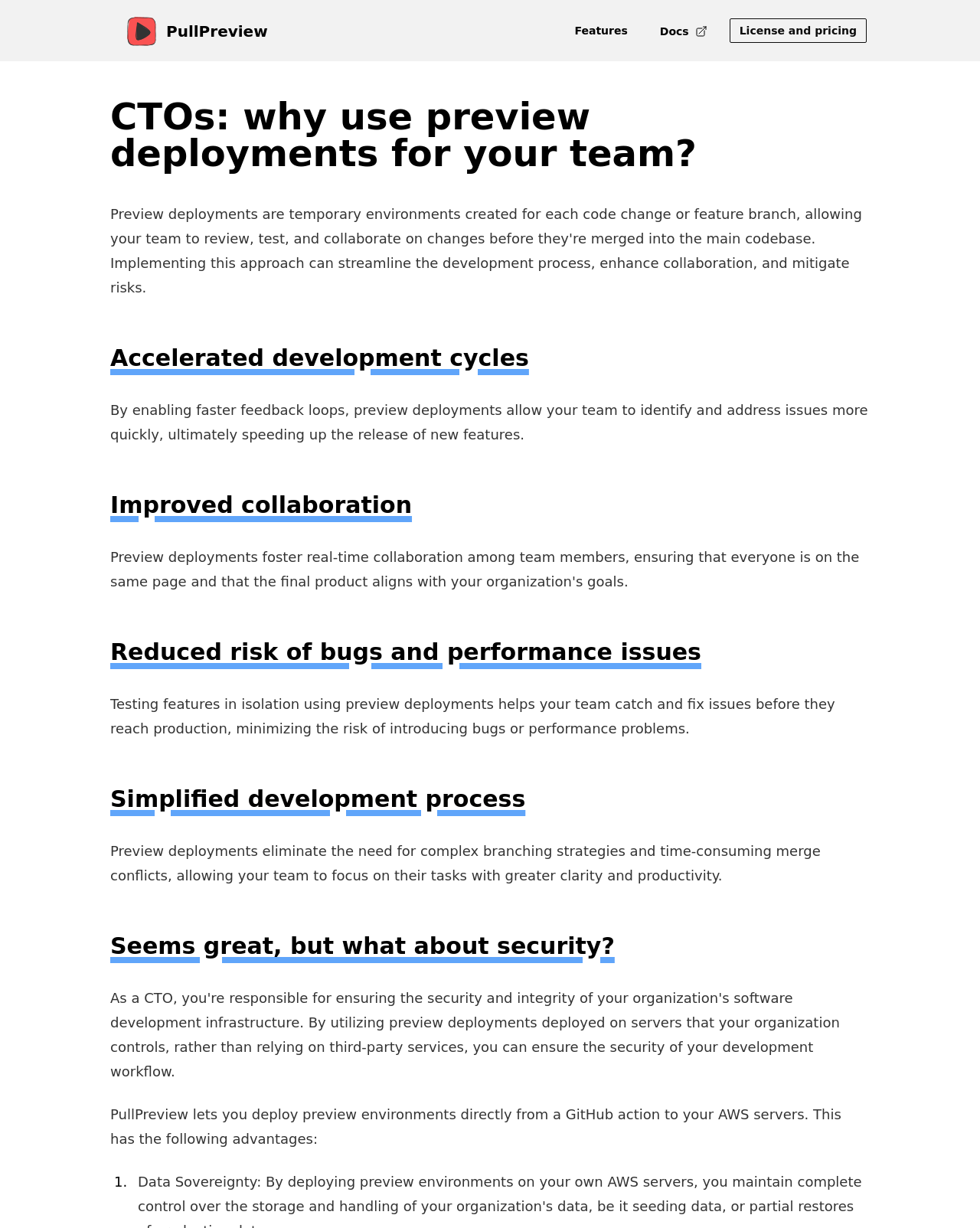How many links are in the top navigation bar?
Respond to the question with a single word or phrase according to the image.

Three